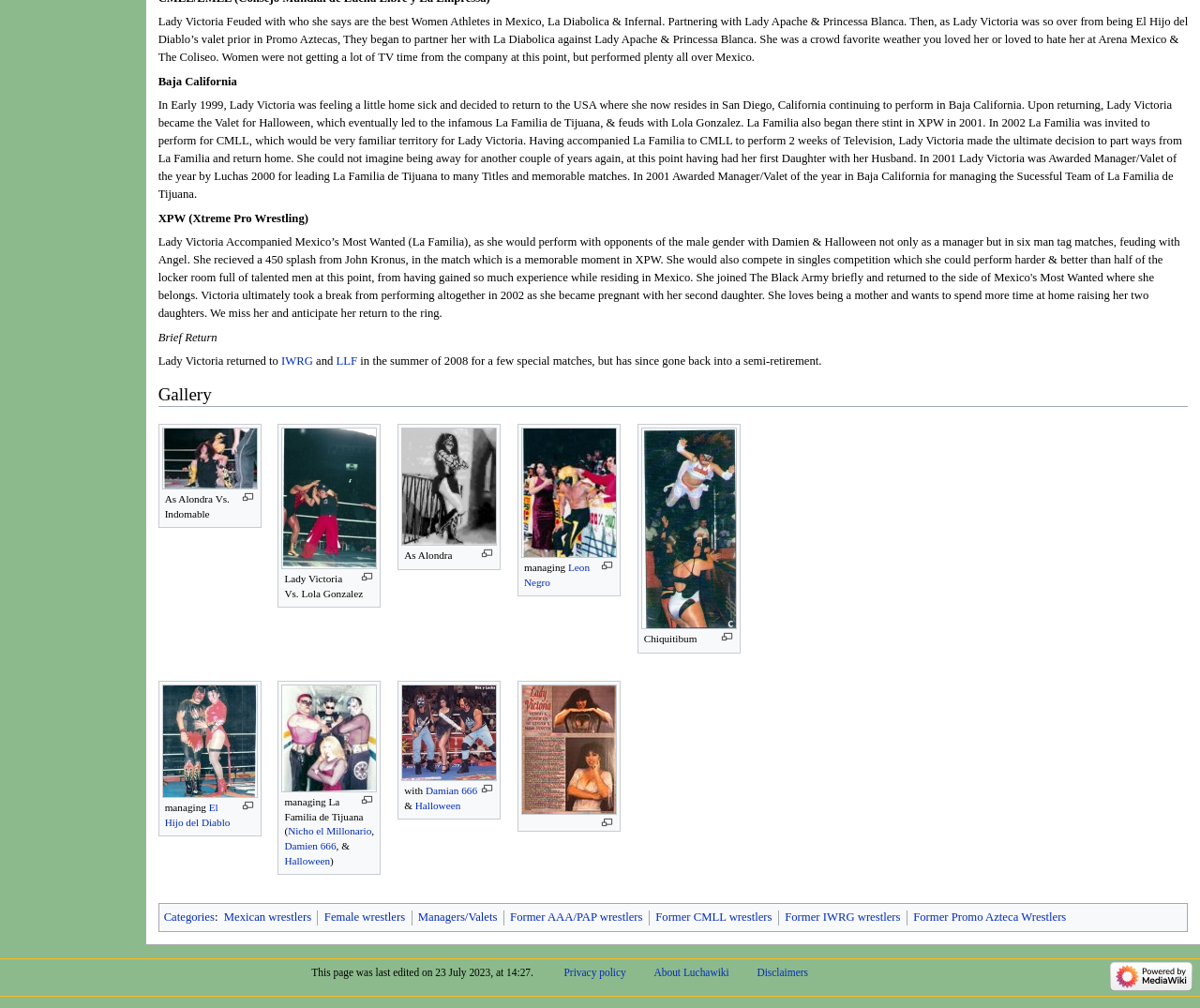Please identify the coordinates of the bounding box for the clickable region that will accomplish this instruction: "Click on the link to learn more about La Familia de Tijuana".

[0.24, 0.819, 0.31, 0.83]